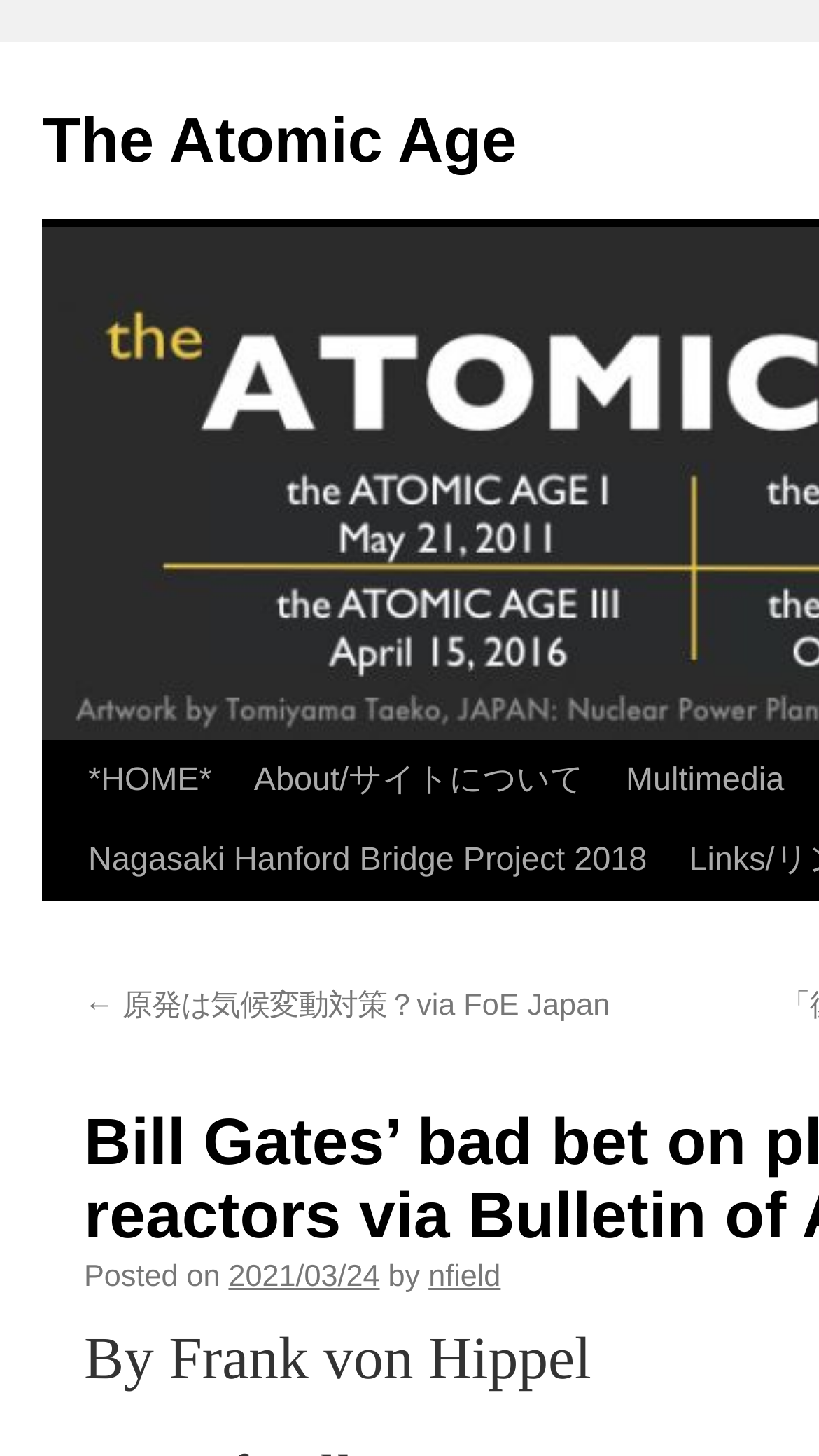Respond with a single word or phrase to the following question: What is the name of the project mentioned?

Nagasaki Hanford Bridge